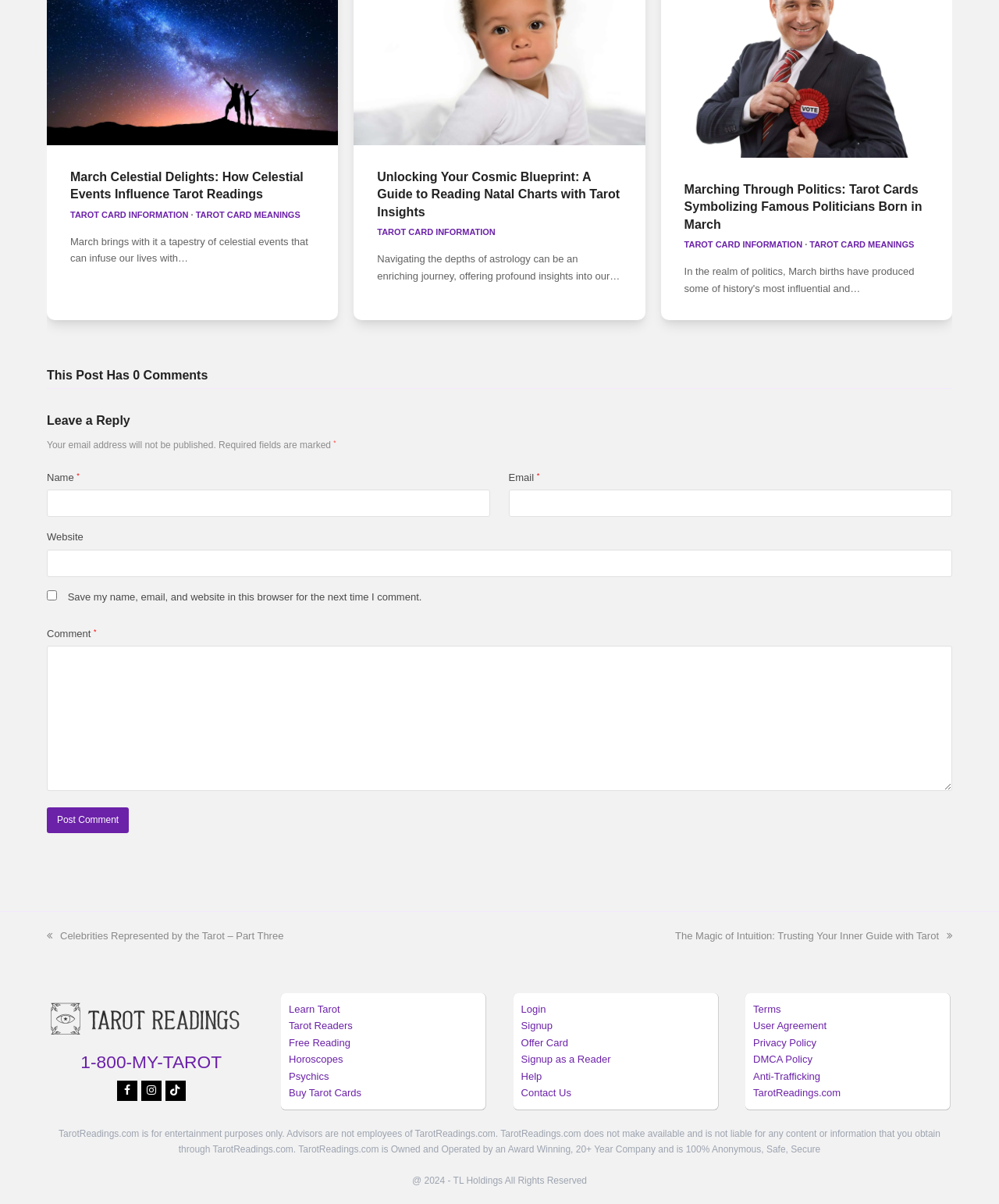Can you give a detailed response to the following question using the information from the image? What is the purpose of the comment section?

I looked at the comment section and saw the heading 'Leave a Reply' and the fields for name, email, website, and comment, which suggests that the purpose of this section is to allow users to leave a reply or comment on the article.